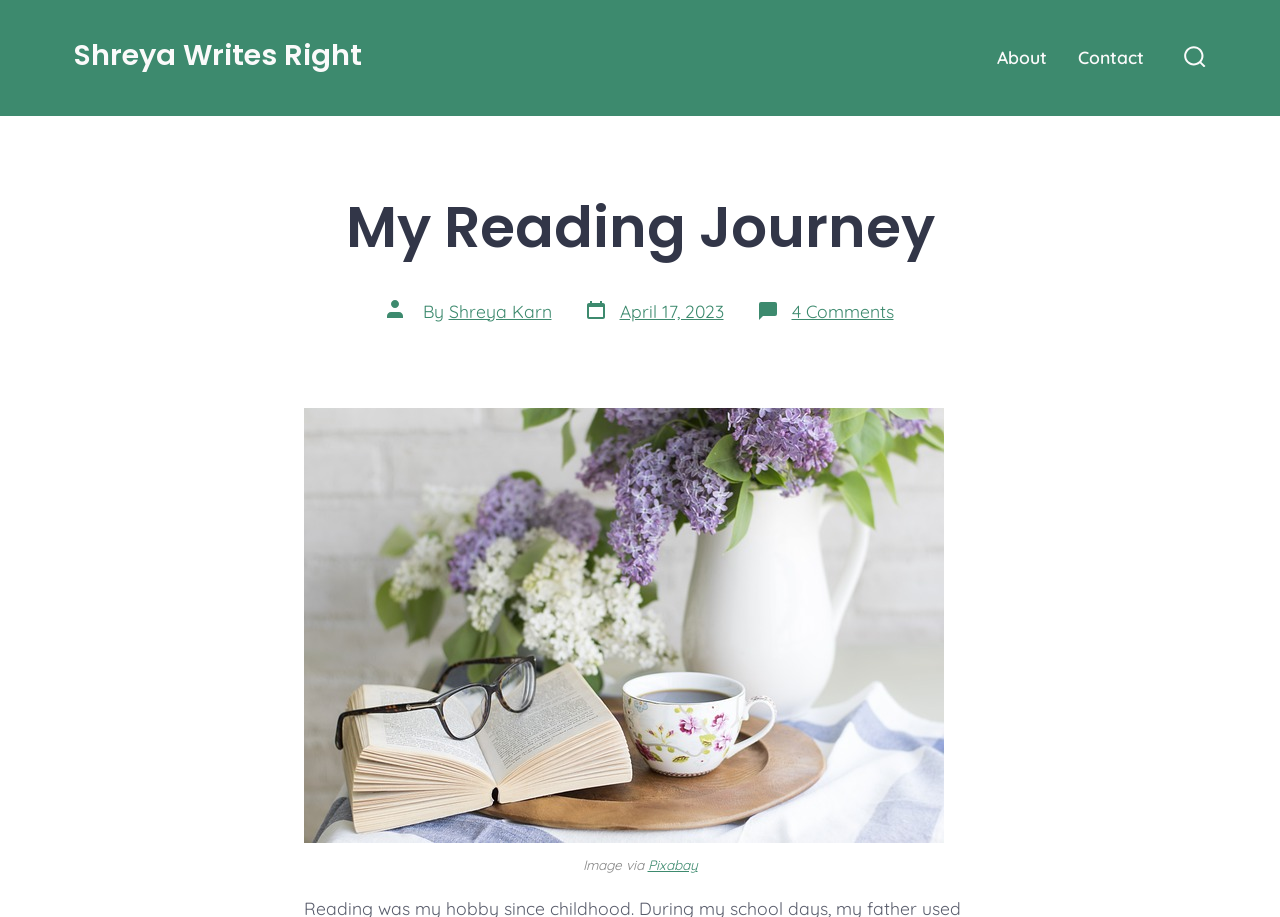What is the source of the image?
Using the image, respond with a single word or phrase.

Pixabay